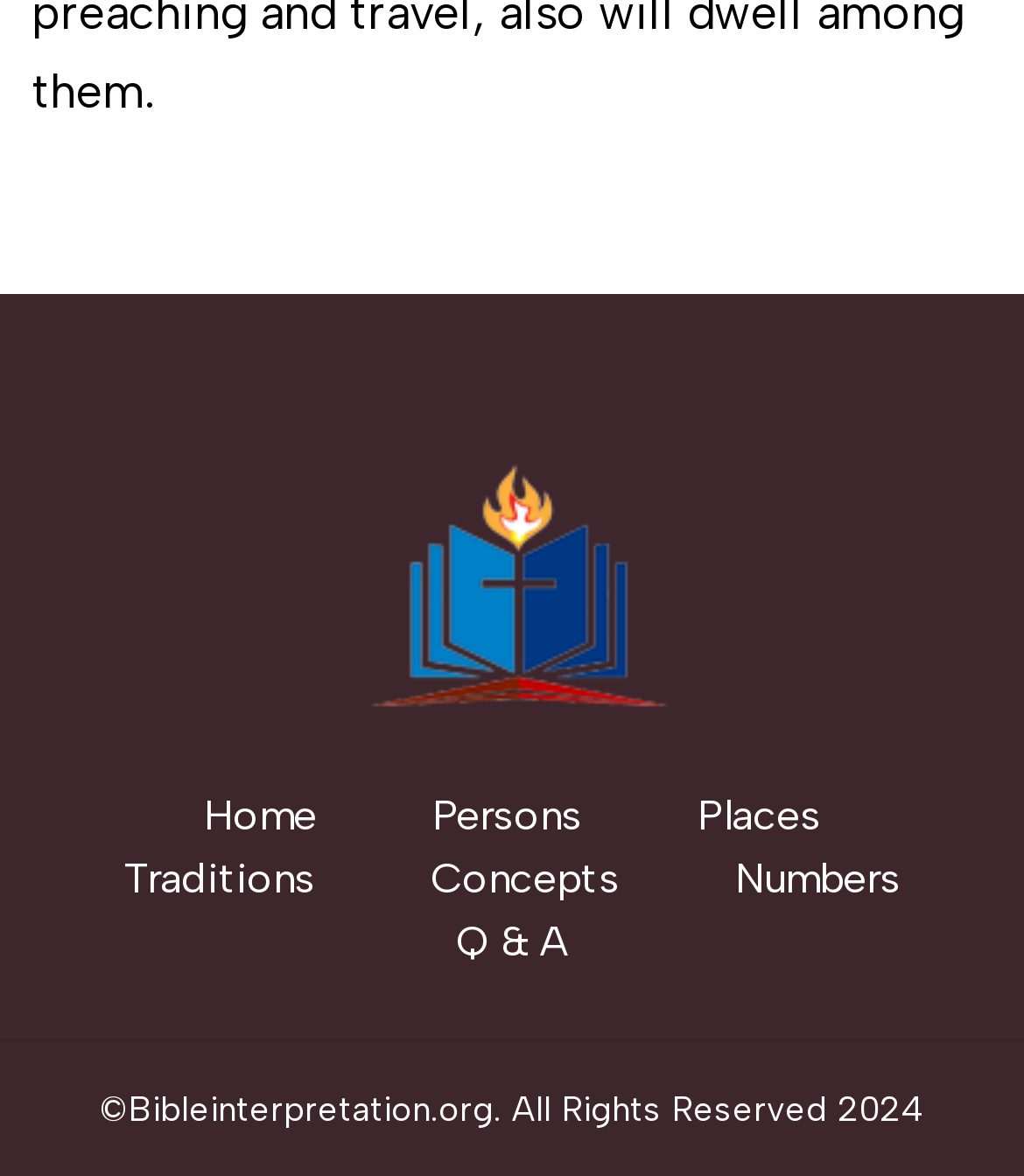Mark the bounding box of the element that matches the following description: "Q & A".

[0.445, 0.779, 0.555, 0.821]